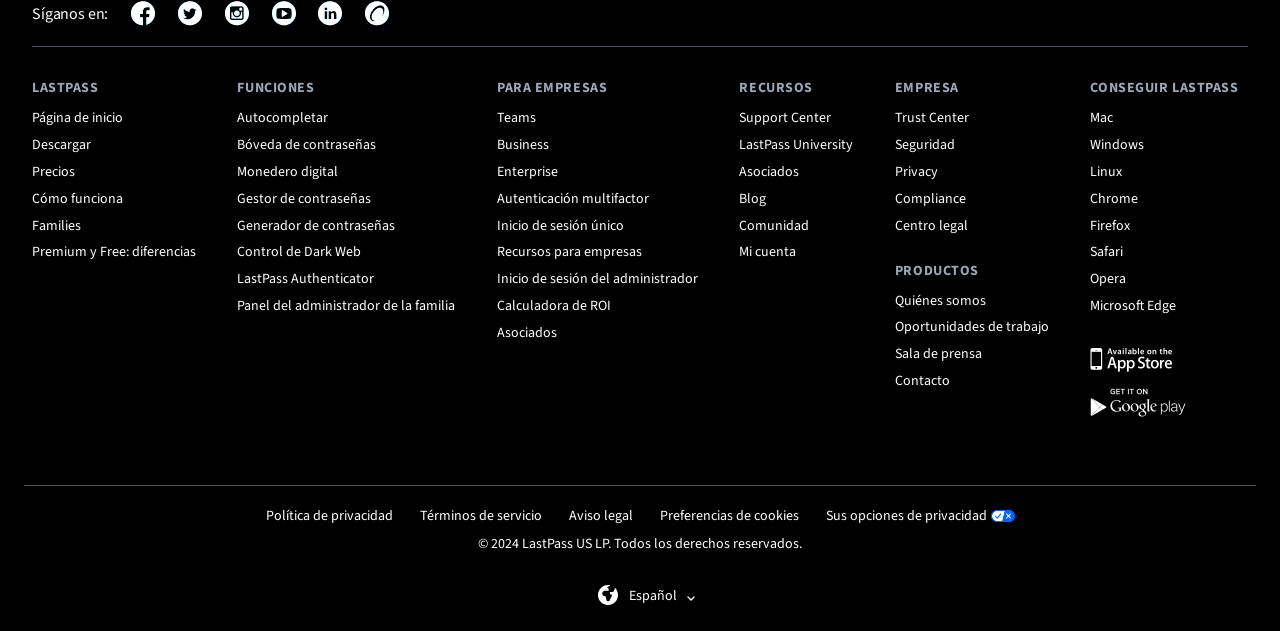Provide the bounding box coordinates of the HTML element this sentence describes: "Inicio de sesión del administrador". The bounding box coordinates consist of four float numbers between 0 and 1, i.e., [left, top, right, bottom].

[0.388, 0.427, 0.545, 0.458]